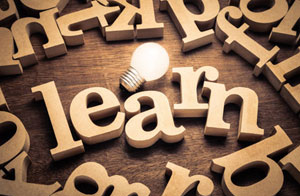What does the light bulb symbolize?
Offer a detailed and exhaustive answer to the question.

The light bulb in the image symbolizes knowledge and inspiration because it is illuminating the central word 'learn', which is associated with education and personal development, and it is often used as a metaphor for ideas and enlightenment.